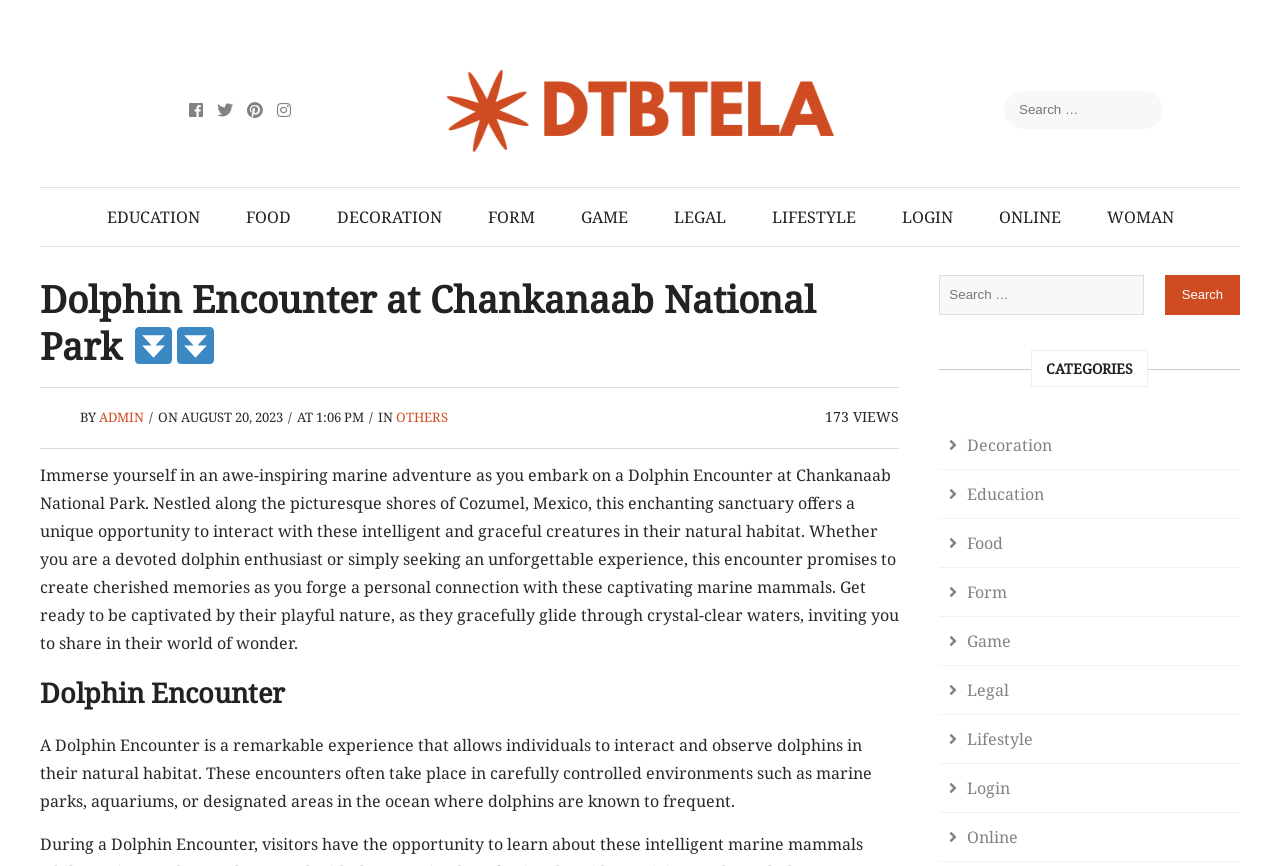Find the bounding box coordinates corresponding to the UI element with the description: "name="s" placeholder="Search …"". The coordinates should be formatted as [left, top, right, bottom], with values as floats between 0 and 1.

[0.784, 0.105, 0.909, 0.149]